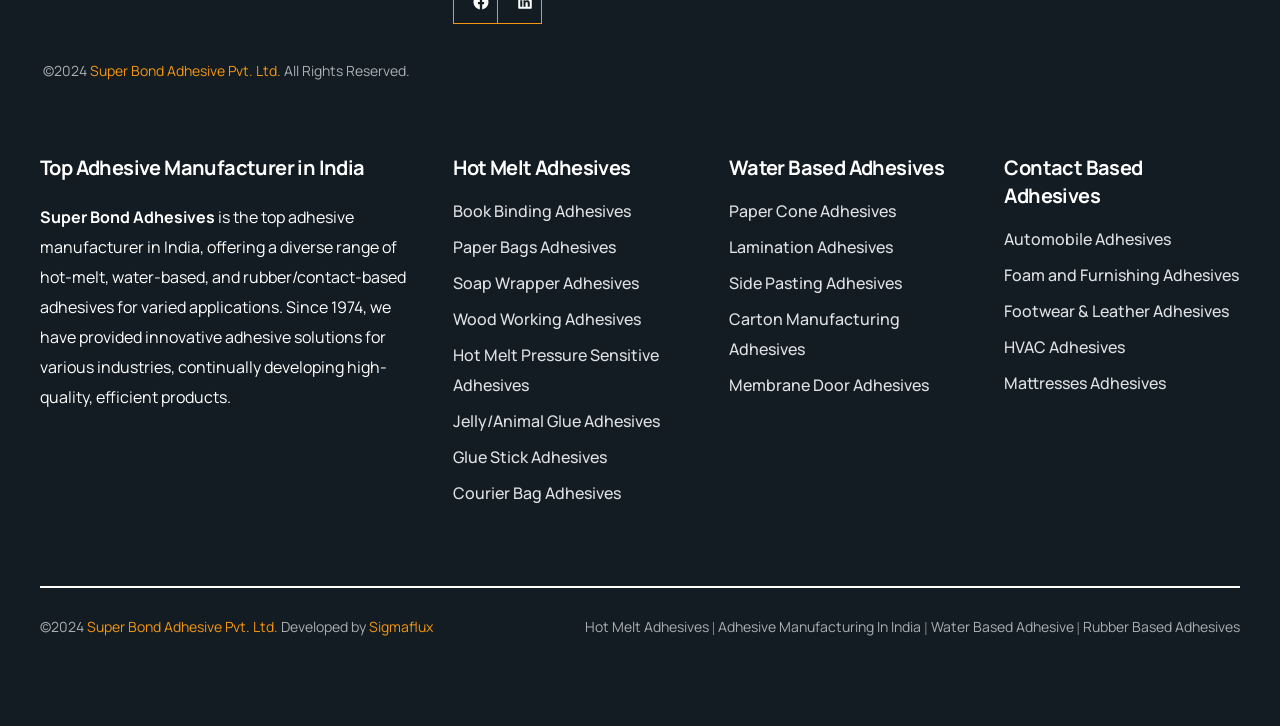Identify the bounding box coordinates of the clickable region to carry out the given instruction: "View Contact Based Adhesives".

[0.785, 0.211, 0.969, 0.289]